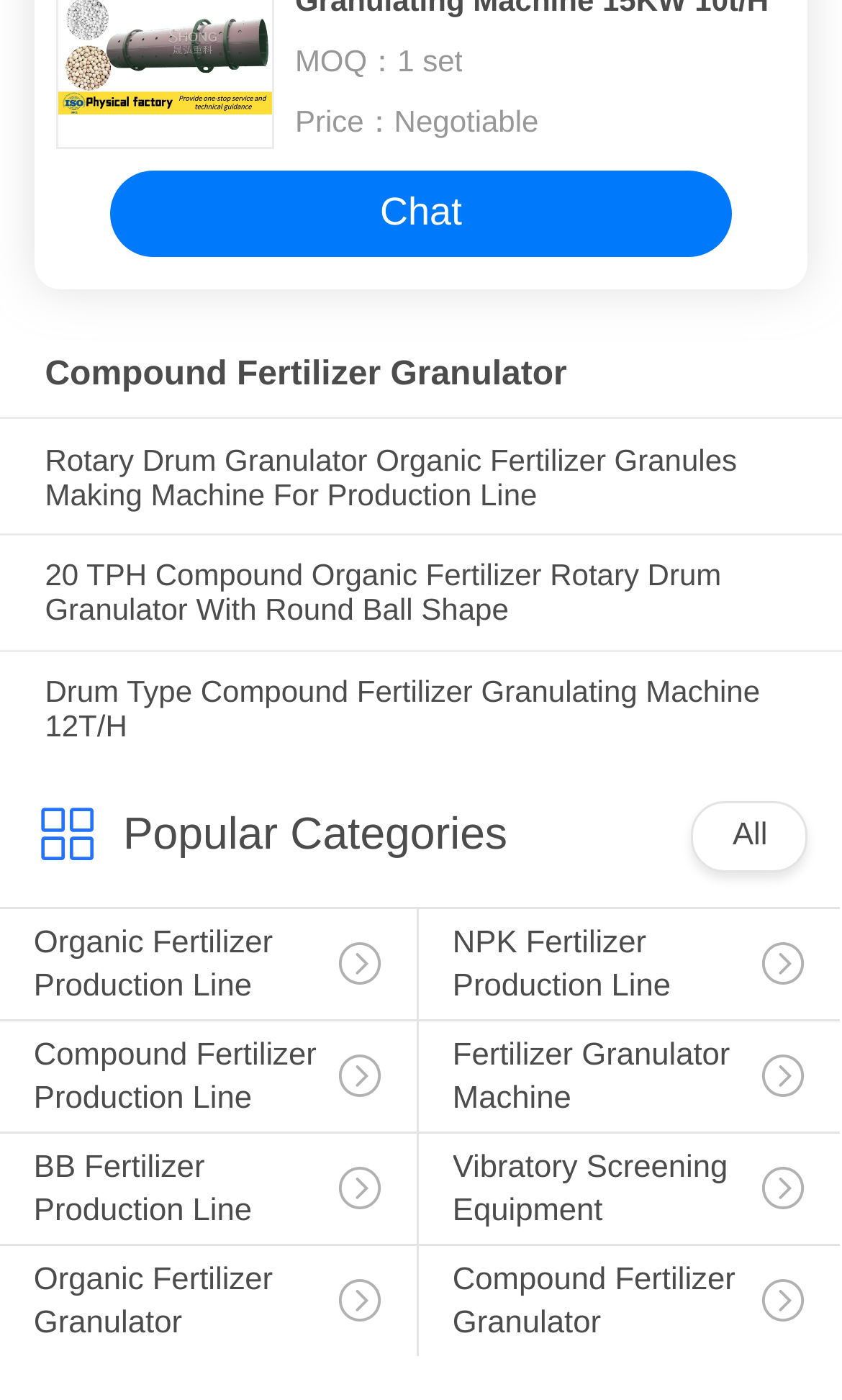How many popular categories are listed?
Respond to the question with a well-detailed and thorough answer.

The webpage lists popular categories, including 'Organic Fertilizer Production Line', 'NPK Fertilizer Production Line', 'Compound Fertilizer Production Line', 'Fertilizer Granulator Machine', and 'BB Fertilizer Production Line', which totals 5 categories.